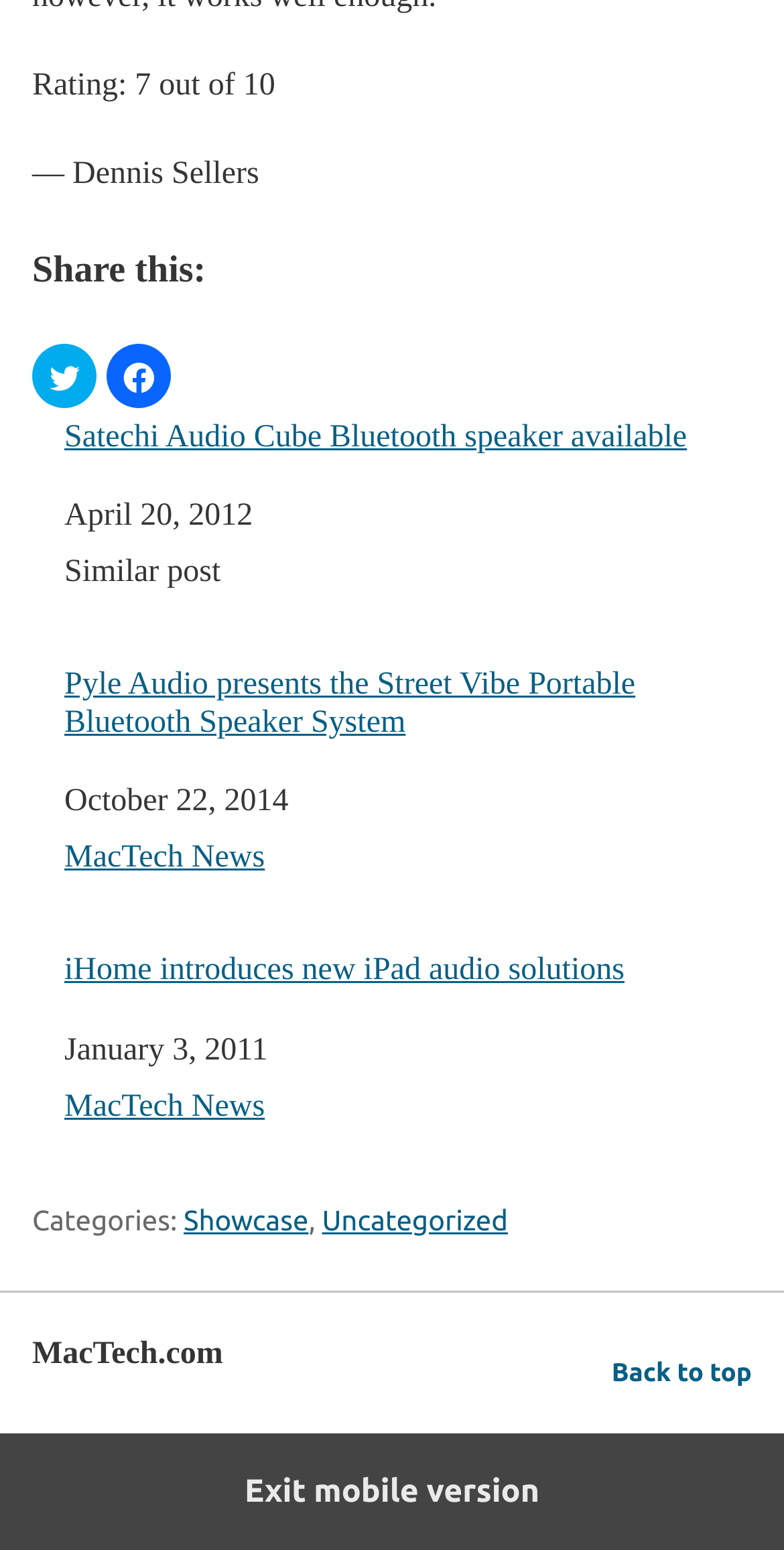Can you specify the bounding box coordinates for the region that should be clicked to fulfill this instruction: "View post in category Showcase".

[0.234, 0.776, 0.394, 0.797]